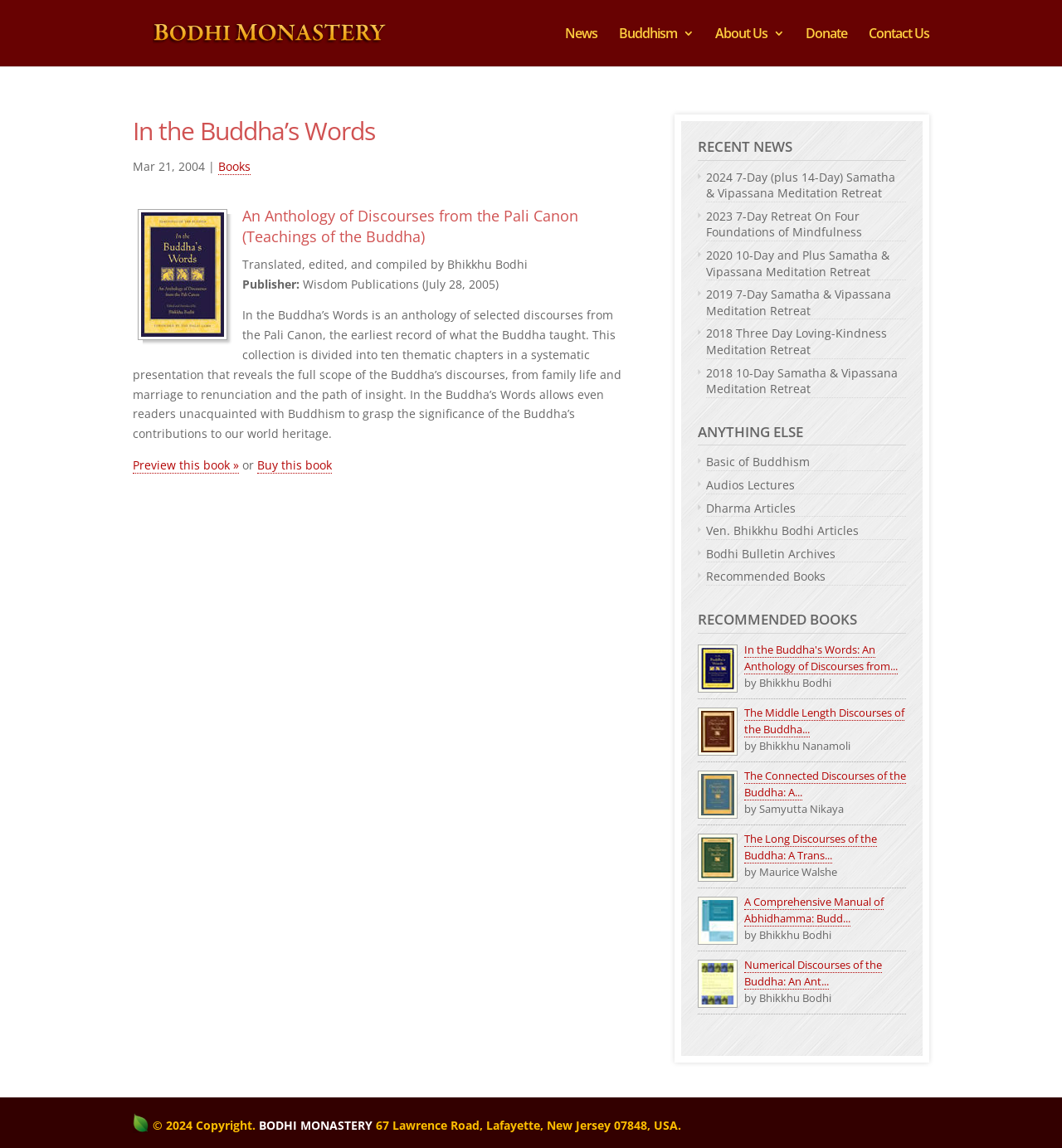What is the name of the monastery?
Give a single word or phrase as your answer by examining the image.

BODHI MONASTERY